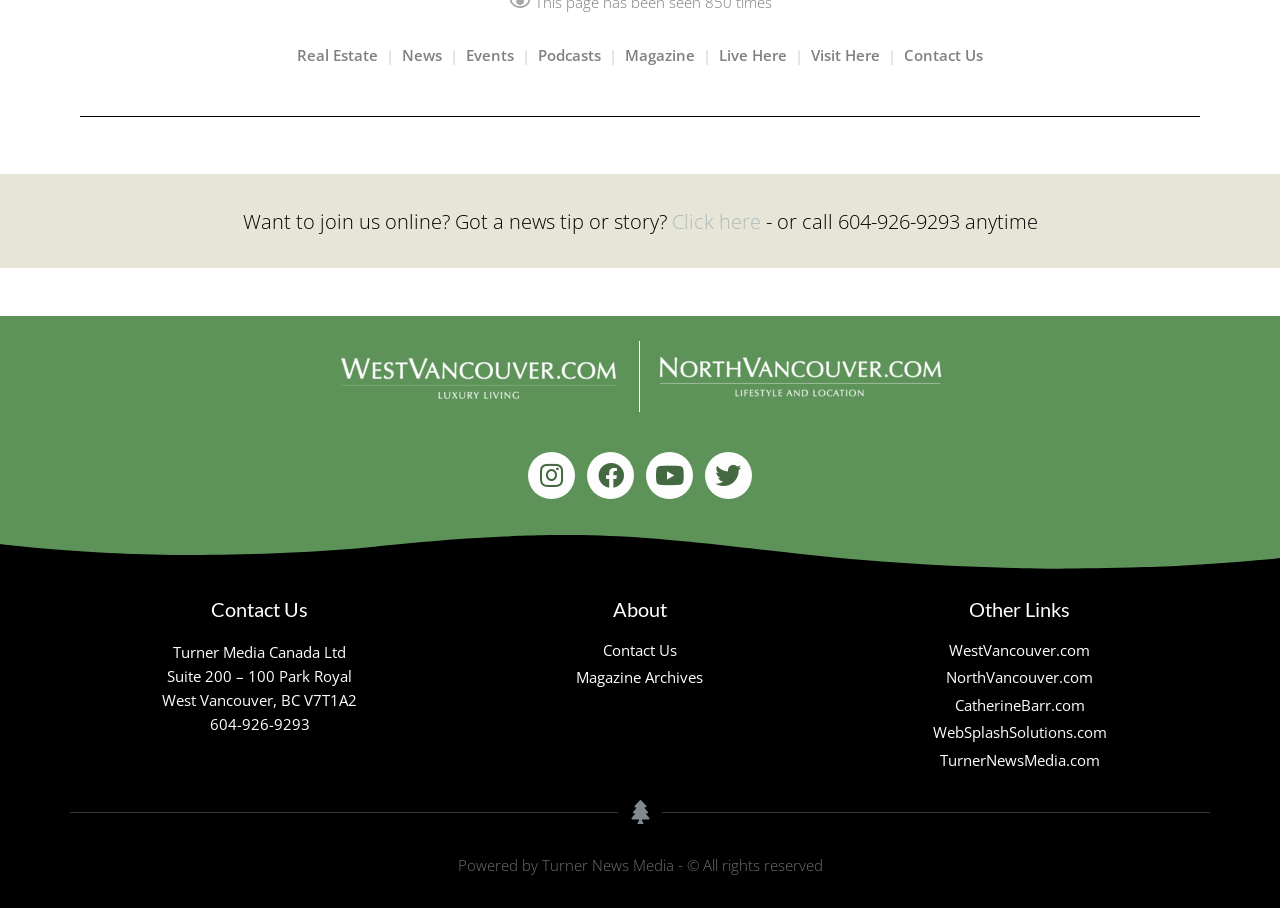Please identify the bounding box coordinates of the element I need to click to follow this instruction: "Go to WestVancouver.com".

[0.648, 0.703, 0.945, 0.728]